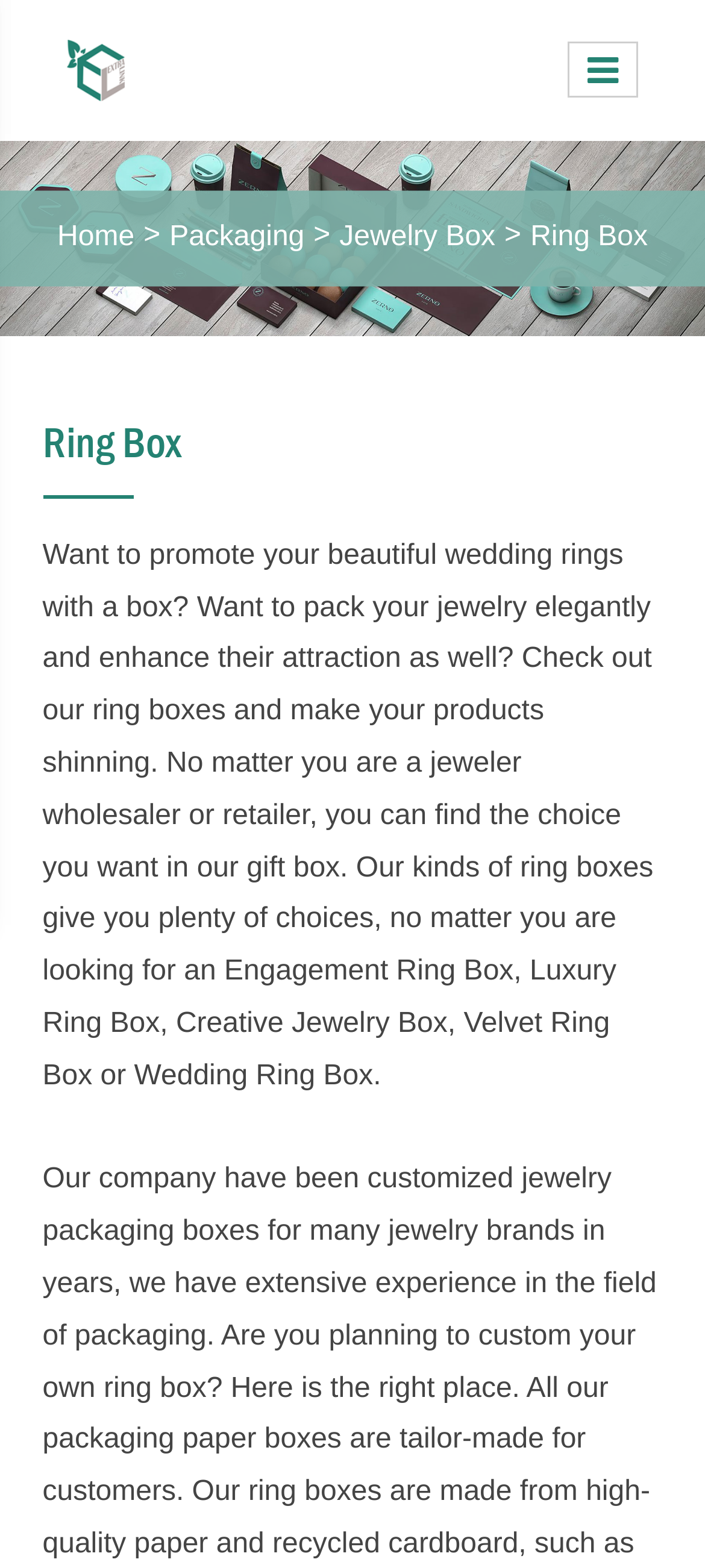Answer the question in one word or a short phrase:
What types of ring boxes are available?

Various types